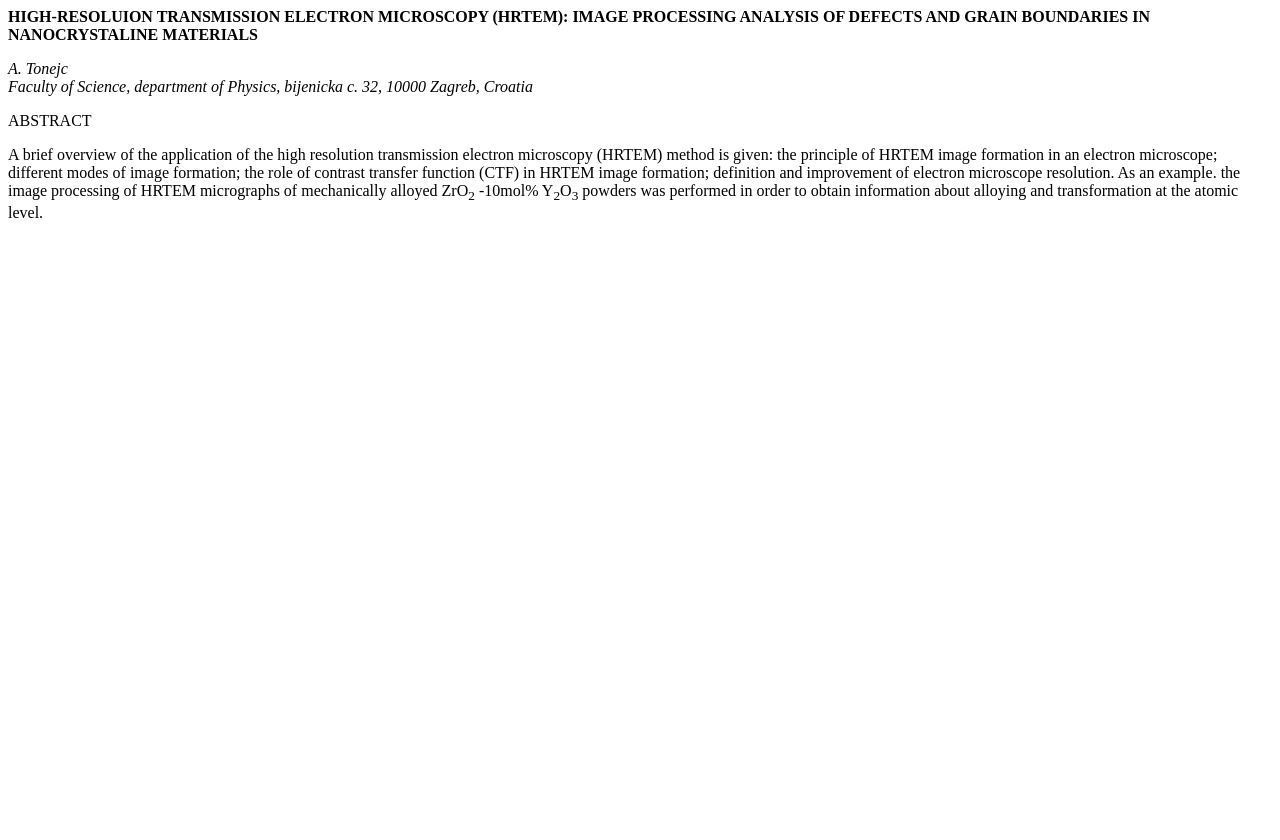Give a one-word or short-phrase answer to the following question: 
What is the material being studied in the research?

ZrO